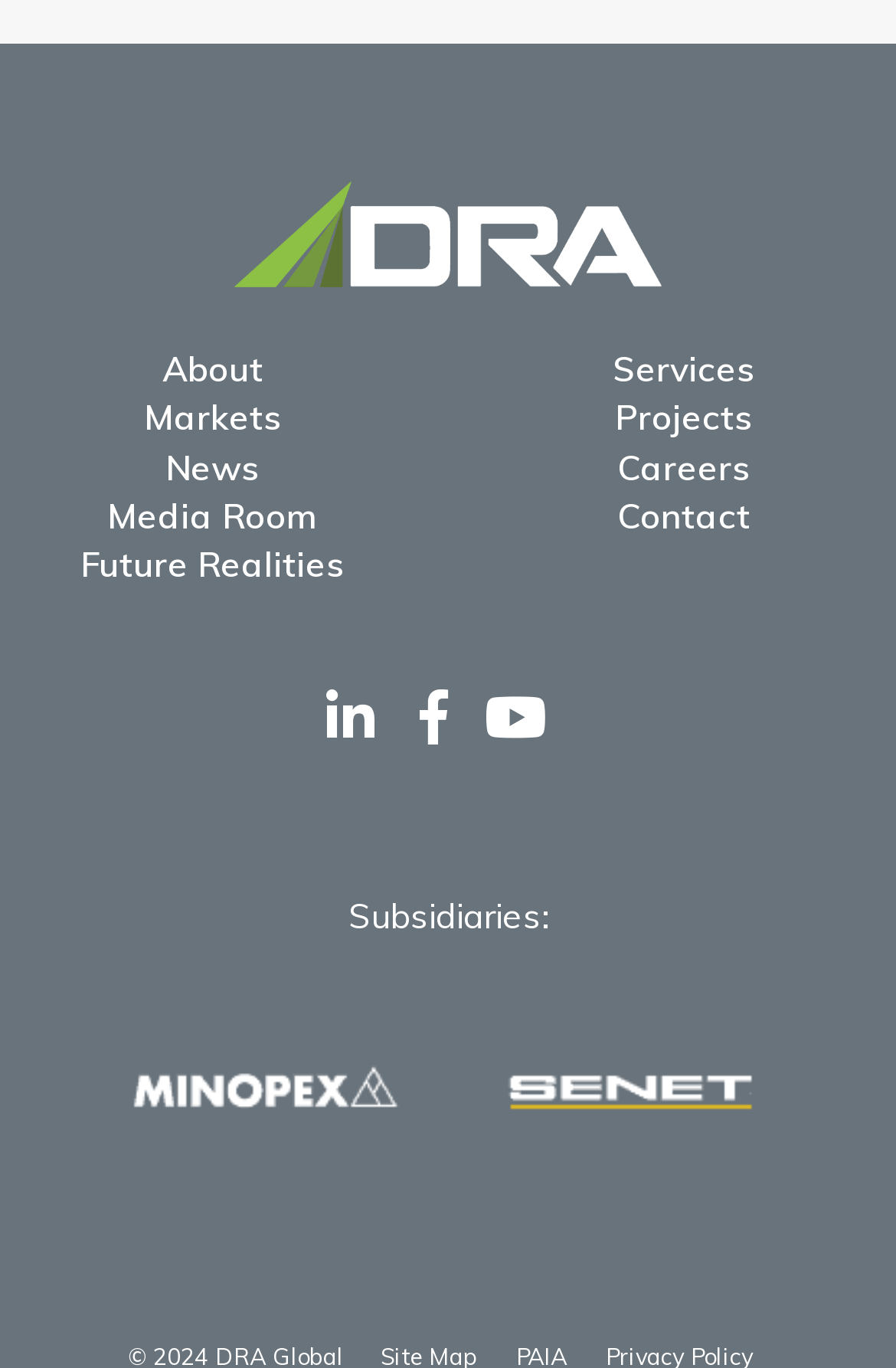Please mark the bounding box coordinates of the area that should be clicked to carry out the instruction: "click Facebook icon".

[0.34, 0.49, 0.442, 0.557]